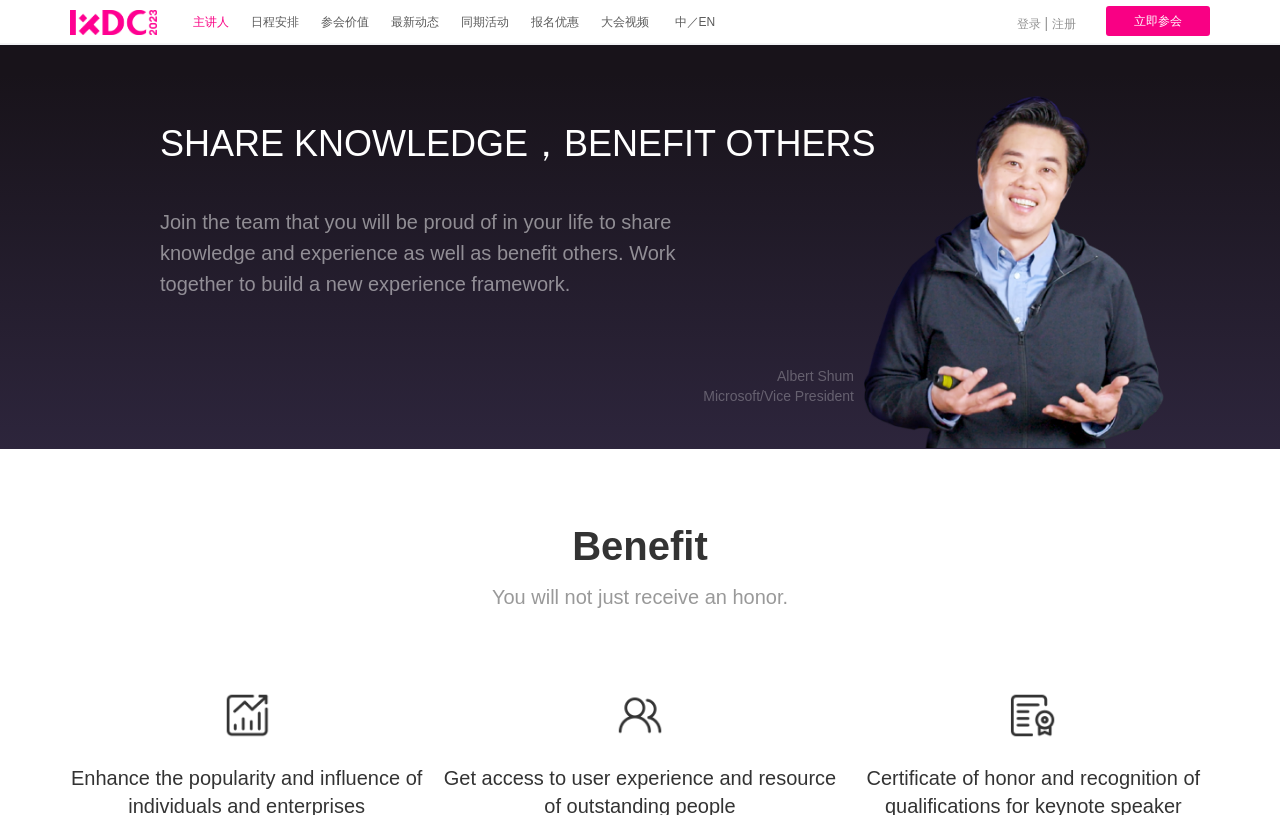Detail the various sections and features present on the webpage.

The webpage appears to be a registration page for the IXDC2023 international experience design conference in Guangzhou. At the top right corner, there are three links: "立即参会" (immediately register), "登录" (login), and "注册" (register), separated by a vertical line. 

On the top left, there is a navigation menu with eight links: "主讲人" (speakers), "日程安排" (schedule), "参会价值" (participation value), "最新动态" (latest news), "同期活动" (concurrent activities), "报名优惠" (registration discounts), "大会视频" (conference videos), and "中／EN" (language switcher).

Below the navigation menu, there is a large image that takes up most of the width of the page. Above the image, there is a heading "Benefit" and a paragraph of text that describes the benefits of joining the conference, including sharing knowledge and experience with others.

To the left of the image, there is a section with a heading "Albert Shum" and a subheading "Microsoft/Vice President", which appears to be a speaker profile. Below this section, there is a quote "SHARE KNOWLEDGE，BENEFIT OTHERS" and a longer paragraph of text that elaborates on the idea of sharing knowledge and experience with others.

At the bottom of the page, there is another section with a heading "You will not just receive an honor", which appears to be a continuation of the benefits of participating in the conference.